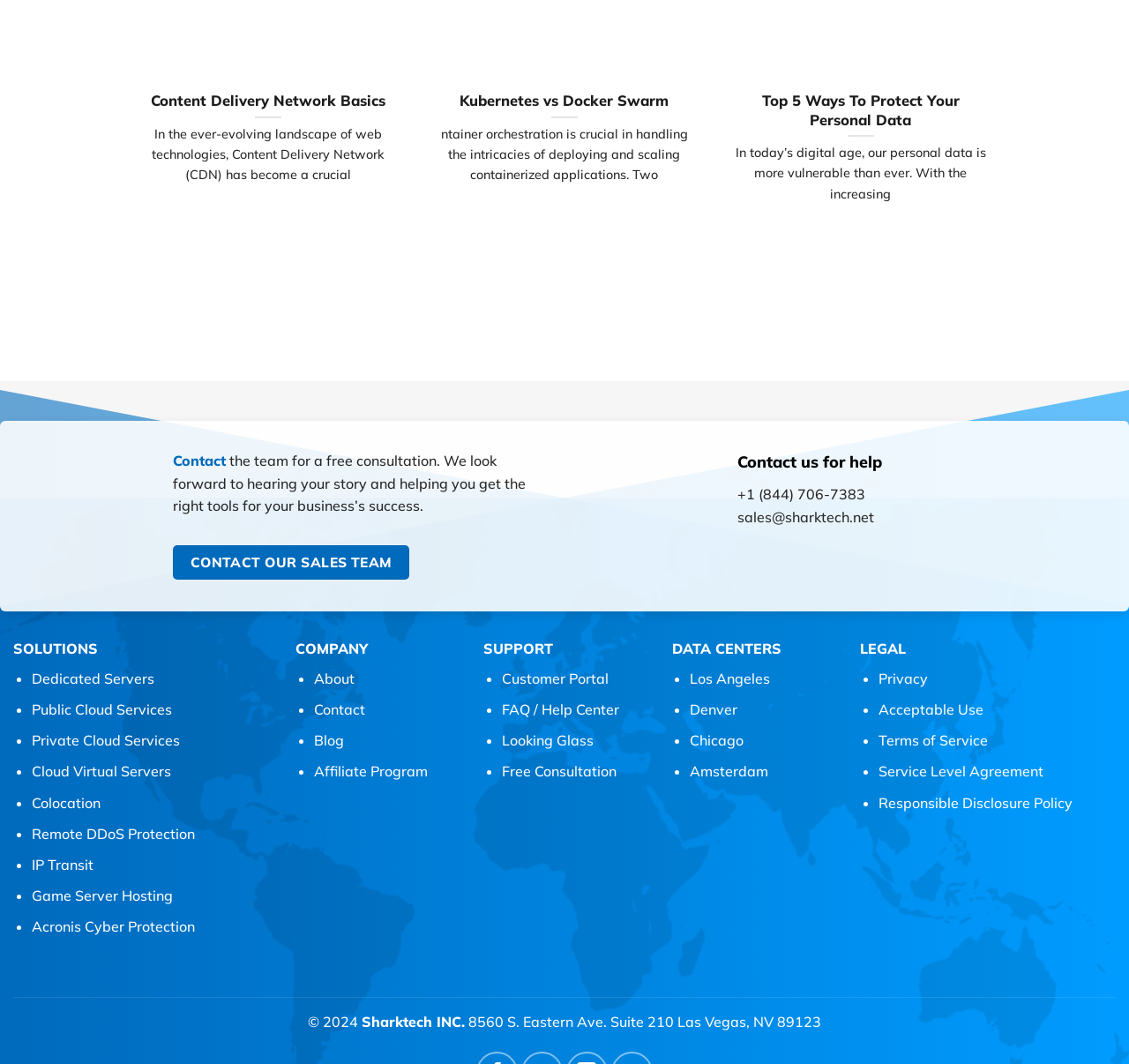For the following element description, predict the bounding box coordinates in the format (top-left x, top-left y, bottom-right x, bottom-right y). All values should be floating point numbers between 0 and 1. Description: FAQ / Help Center

[0.445, 0.658, 0.549, 0.675]